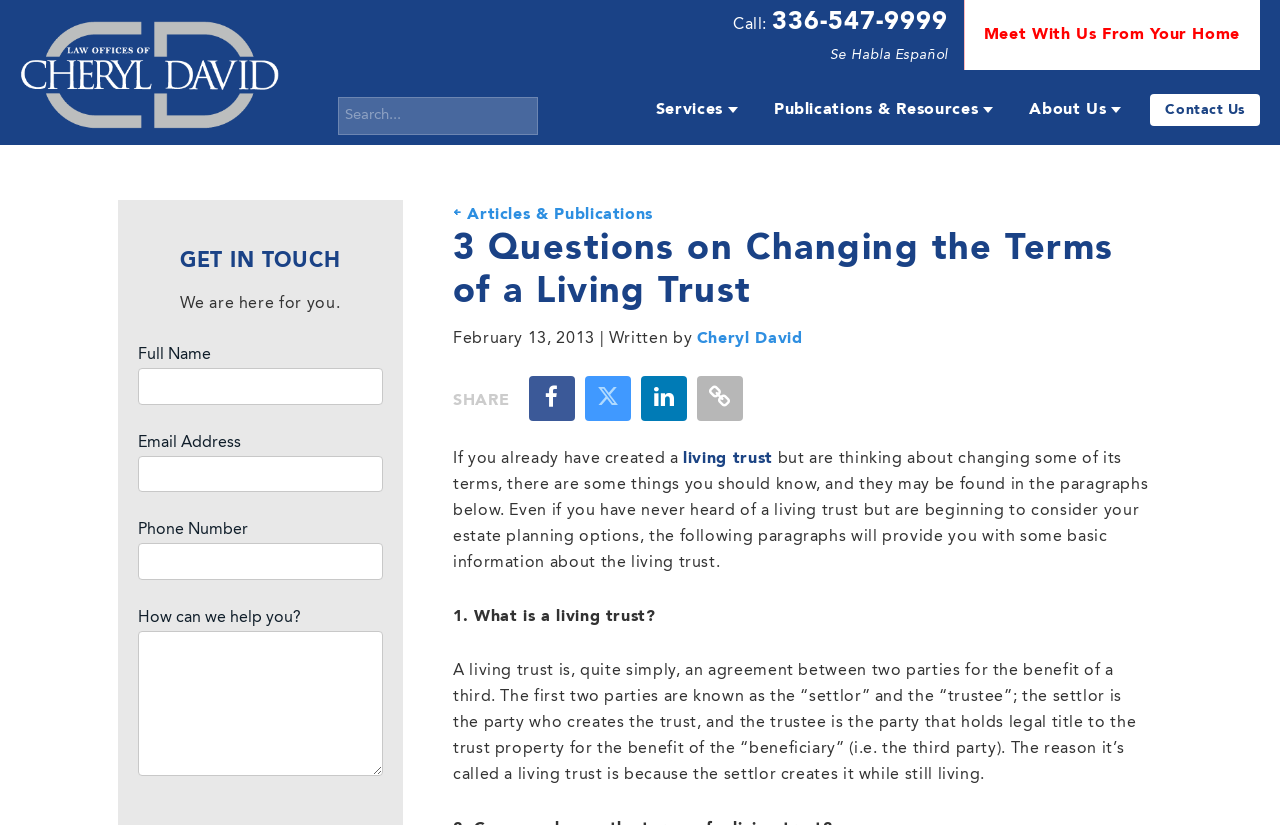Please extract and provide the main headline of the webpage.

3 Questions on Changing the Terms of a Living Trust